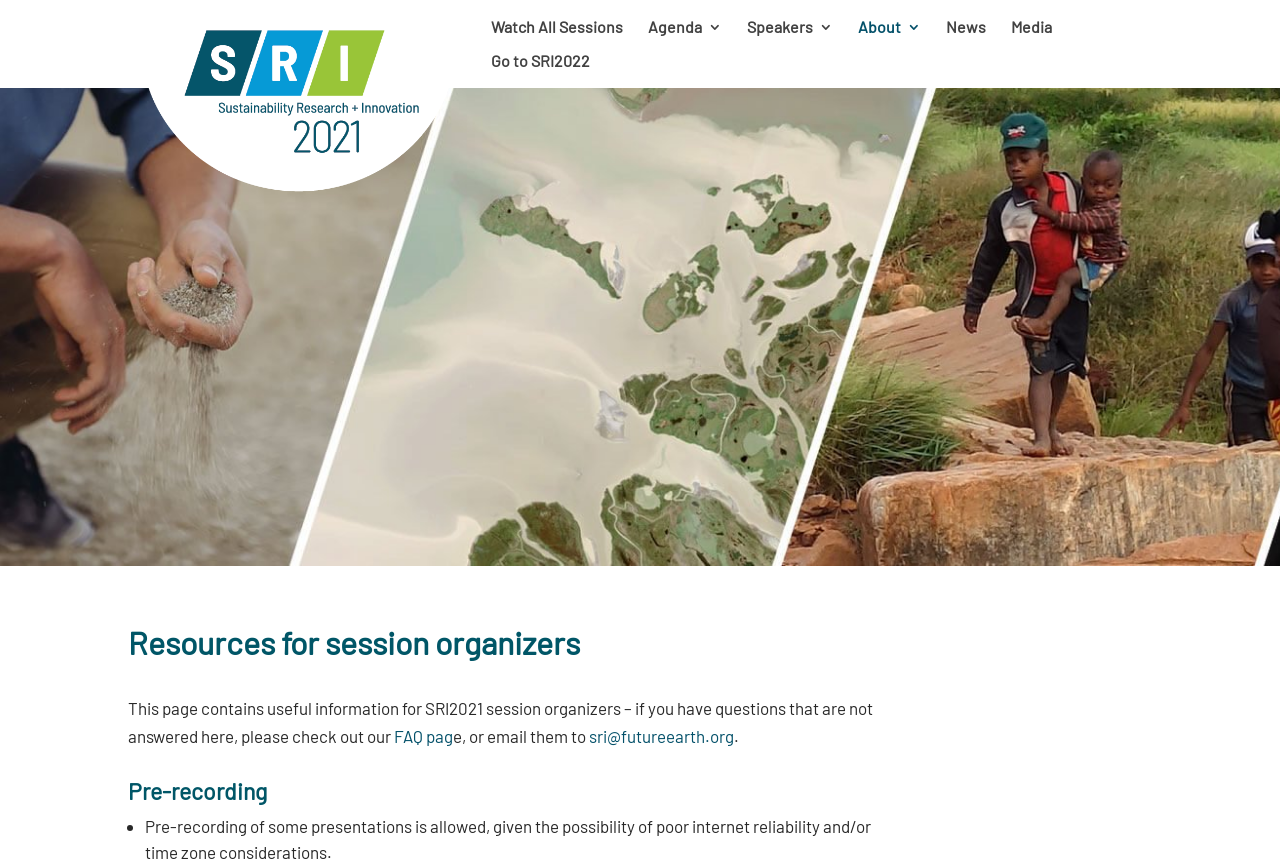Determine the bounding box coordinates for the area that needs to be clicked to fulfill this task: "Email to sri@futureearth.org". The coordinates must be given as four float numbers between 0 and 1, i.e., [left, top, right, bottom].

[0.46, 0.841, 0.573, 0.864]